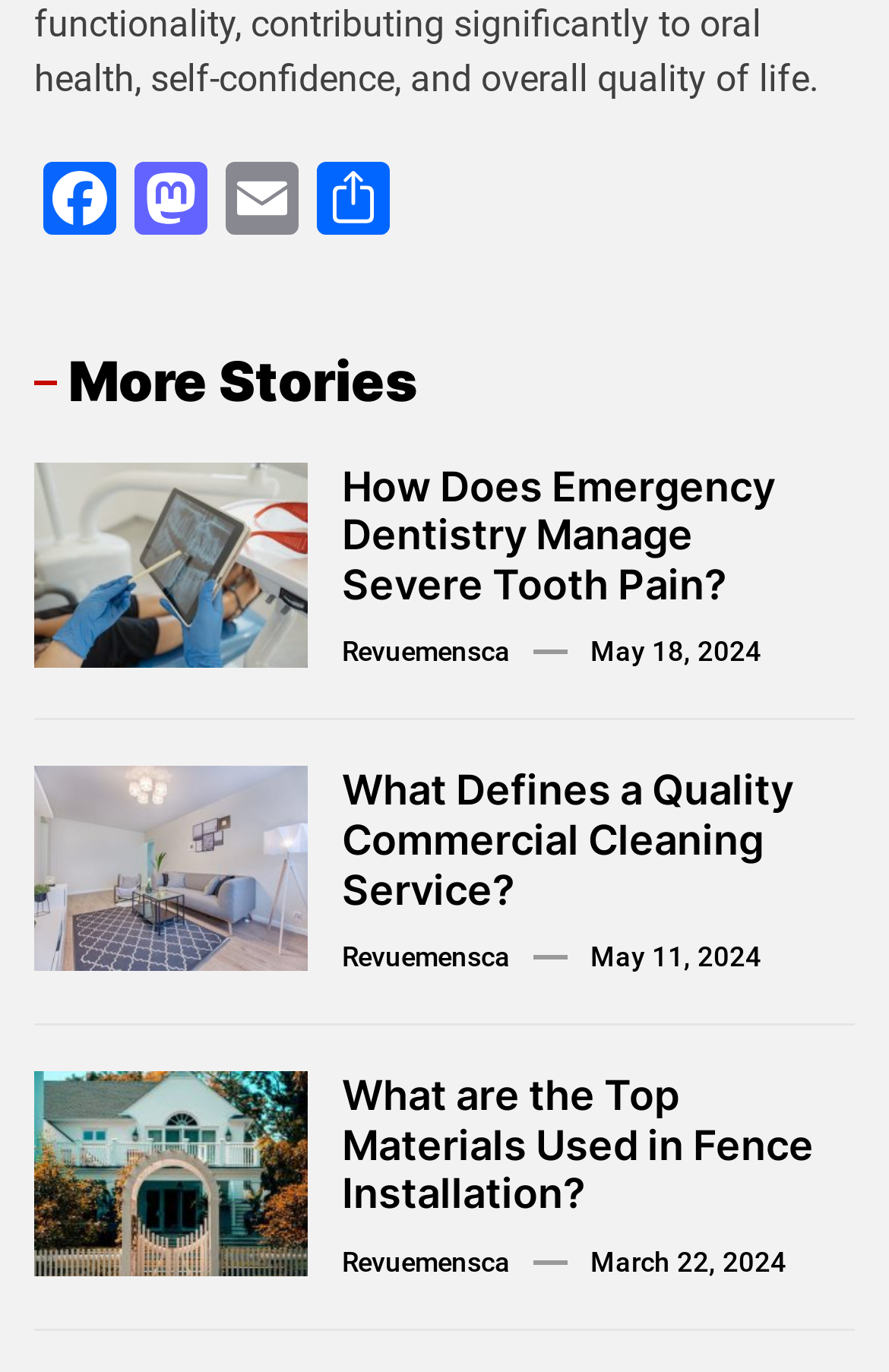Give the bounding box coordinates for this UI element: "March 22, 2024January 10, 2024". The coordinates should be four float numbers between 0 and 1, arranged as [left, top, right, bottom].

[0.664, 0.905, 0.885, 0.935]